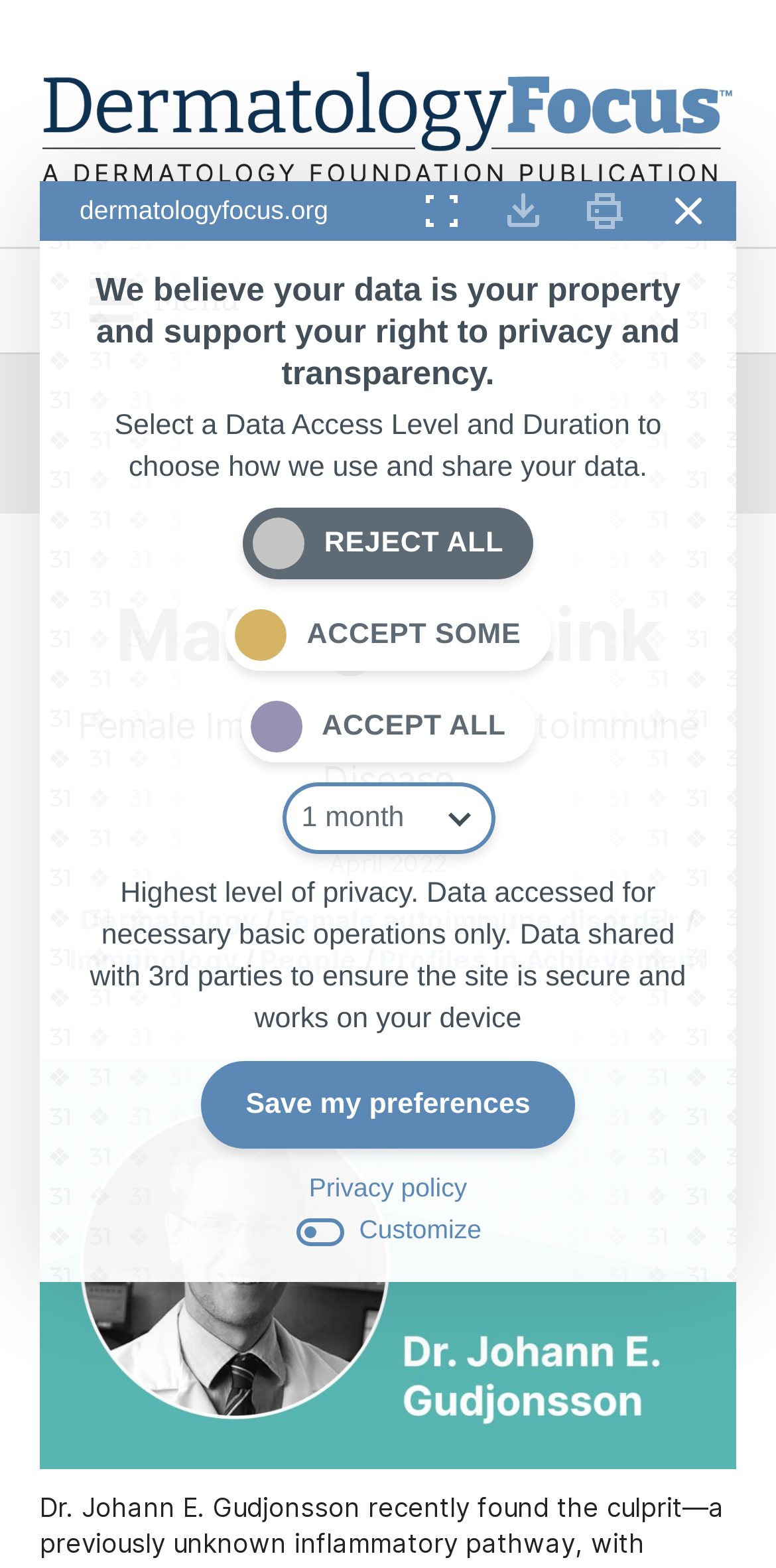Using the information from the screenshot, answer the following question thoroughly:
How many options are available for data access level?

The number of options available for data access level can be found in the radiogroup element which is a child of the alert dialog element. This element contains three LabelText elements: 'Reject All', 'Accept Some', and 'Accept All'.